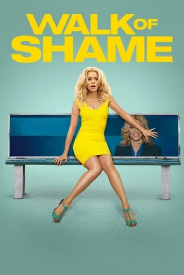Please answer the following question using a single word or phrase: 
What is the title of the movie?

Walk of Shame